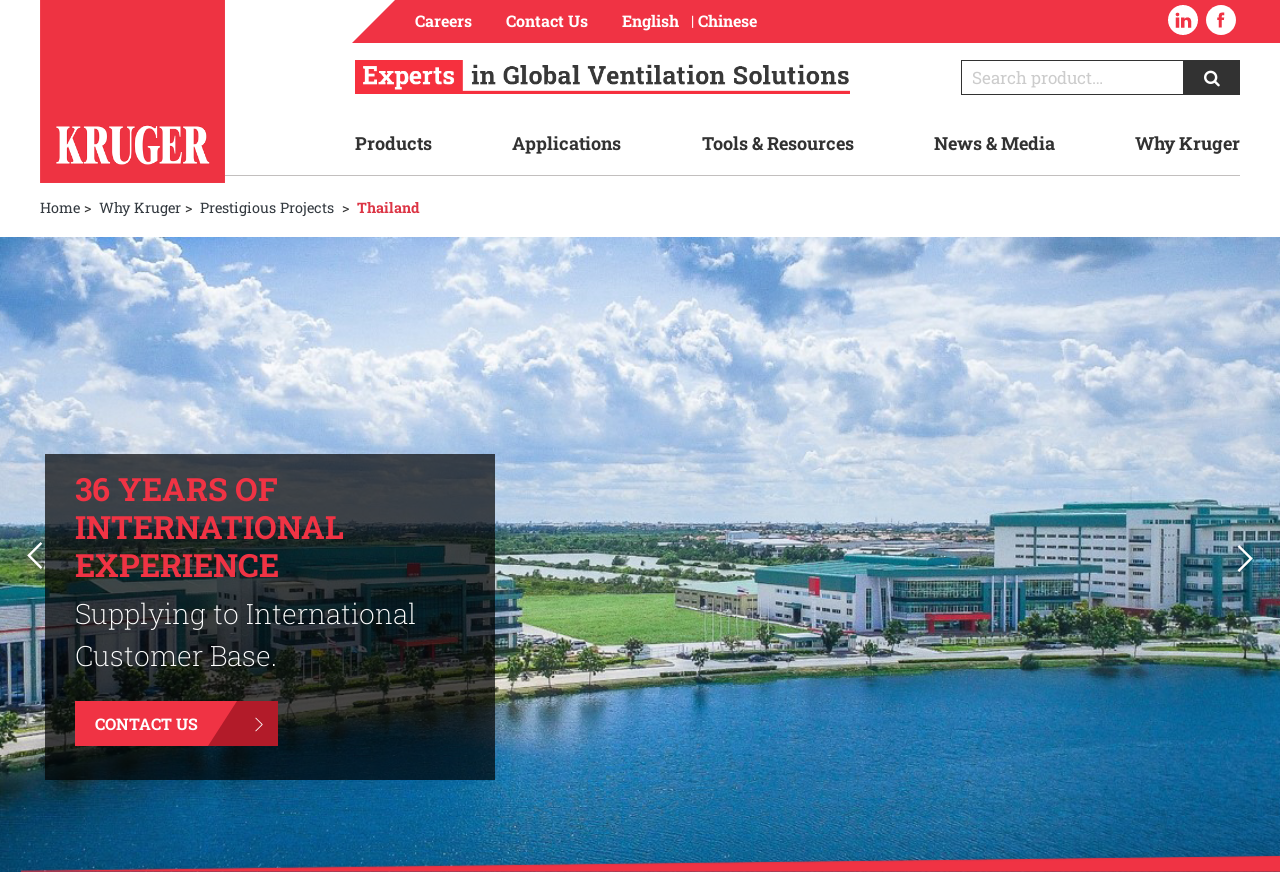Please identify the bounding box coordinates of the element on the webpage that should be clicked to follow this instruction: "Visit Ballad of the Seven Dice's Twitch". The bounding box coordinates should be given as four float numbers between 0 and 1, formatted as [left, top, right, bottom].

None